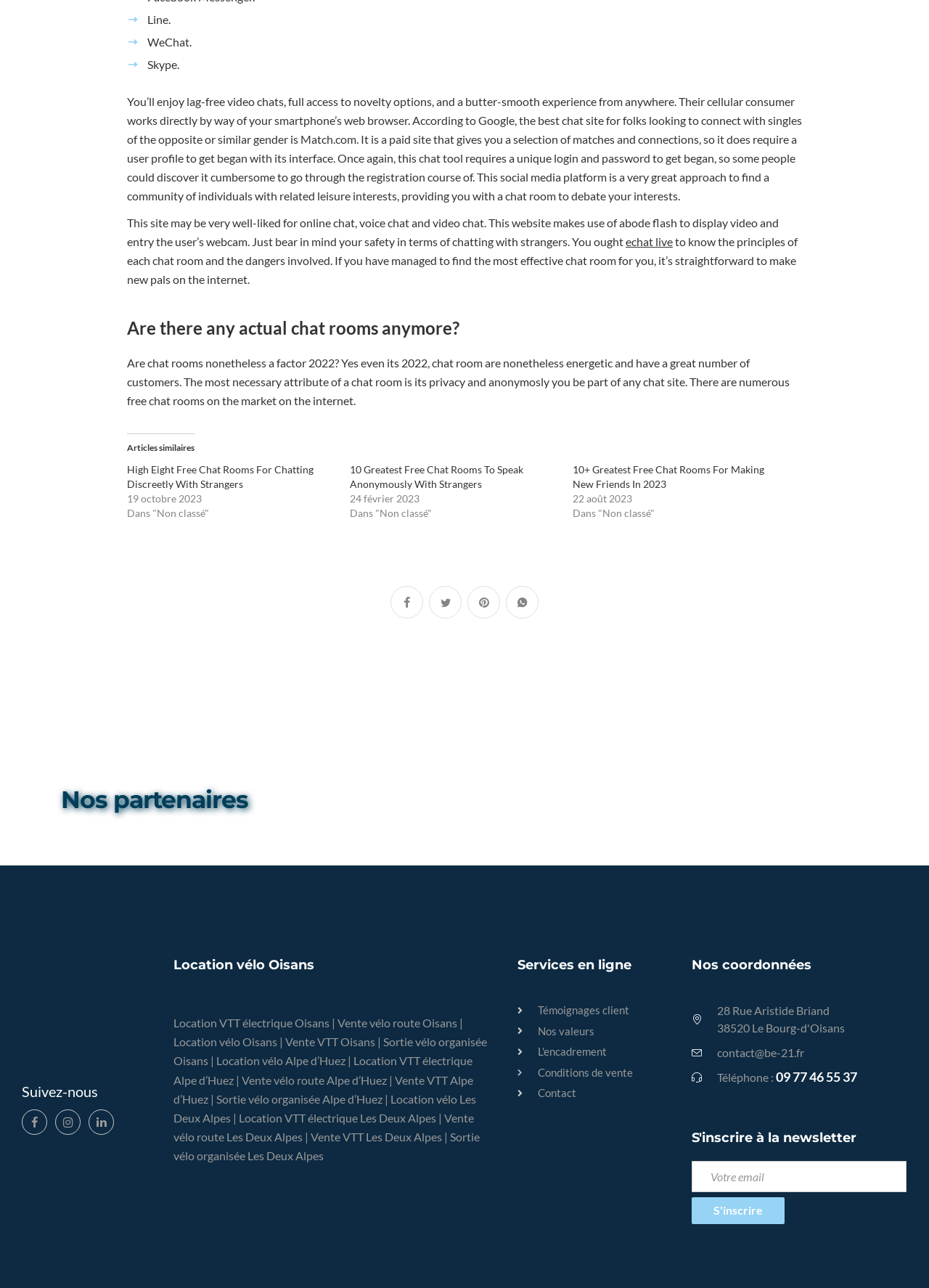Determine the bounding box coordinates for the region that must be clicked to execute the following instruction: "Click on the 'echat live' link".

[0.673, 0.182, 0.724, 0.193]